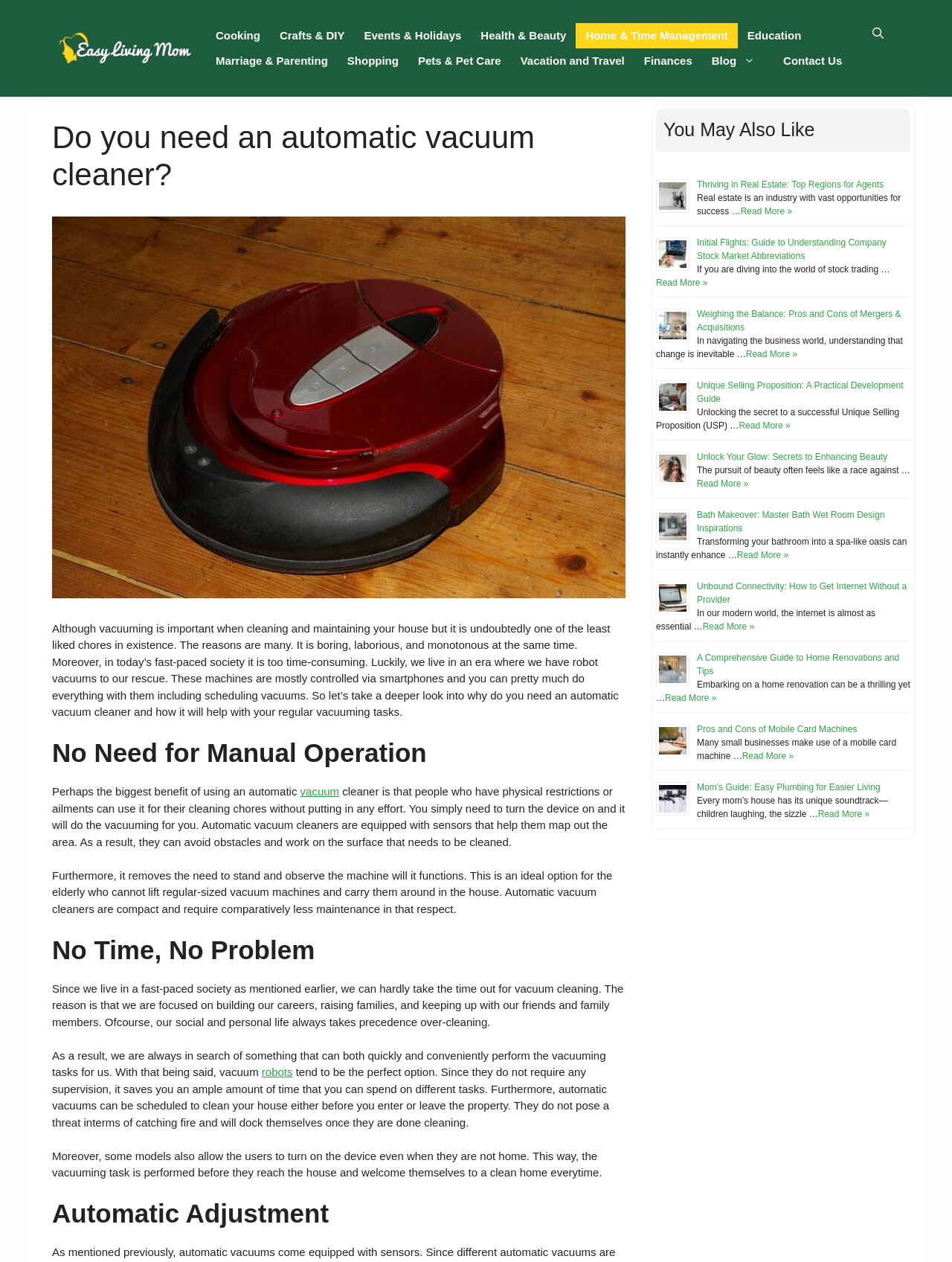Please provide the bounding box coordinates for the element that needs to be clicked to perform the instruction: "Click on 'Contact Us'". The coordinates must consist of four float numbers between 0 and 1, formatted as [left, top, right, bottom].

[0.813, 0.038, 0.895, 0.058]